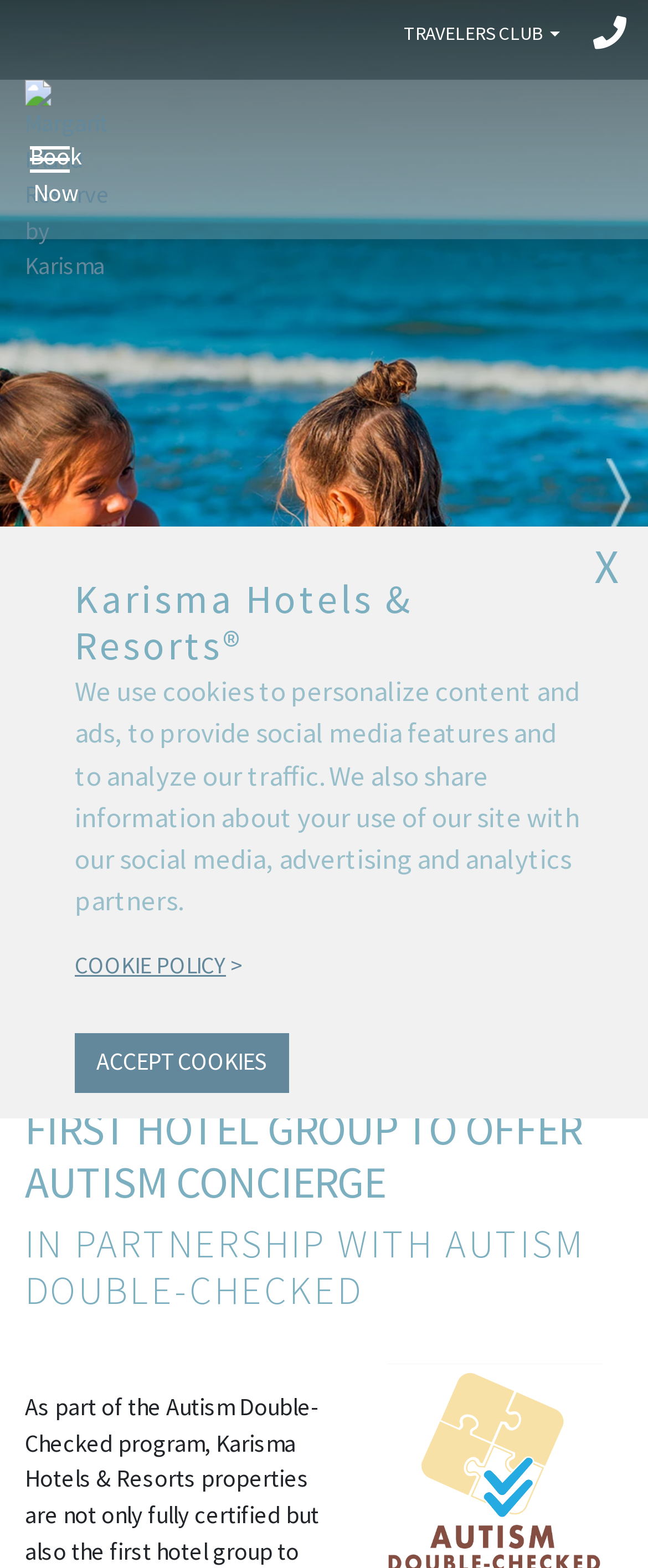Refer to the screenshot and answer the following question in detail:
What is the name of the hotel group?

I determined the answer by looking at the heading element with the text 'Karisma Hotels & Resorts®' which is located at the top of the webpage, indicating that it is the name of the hotel group.